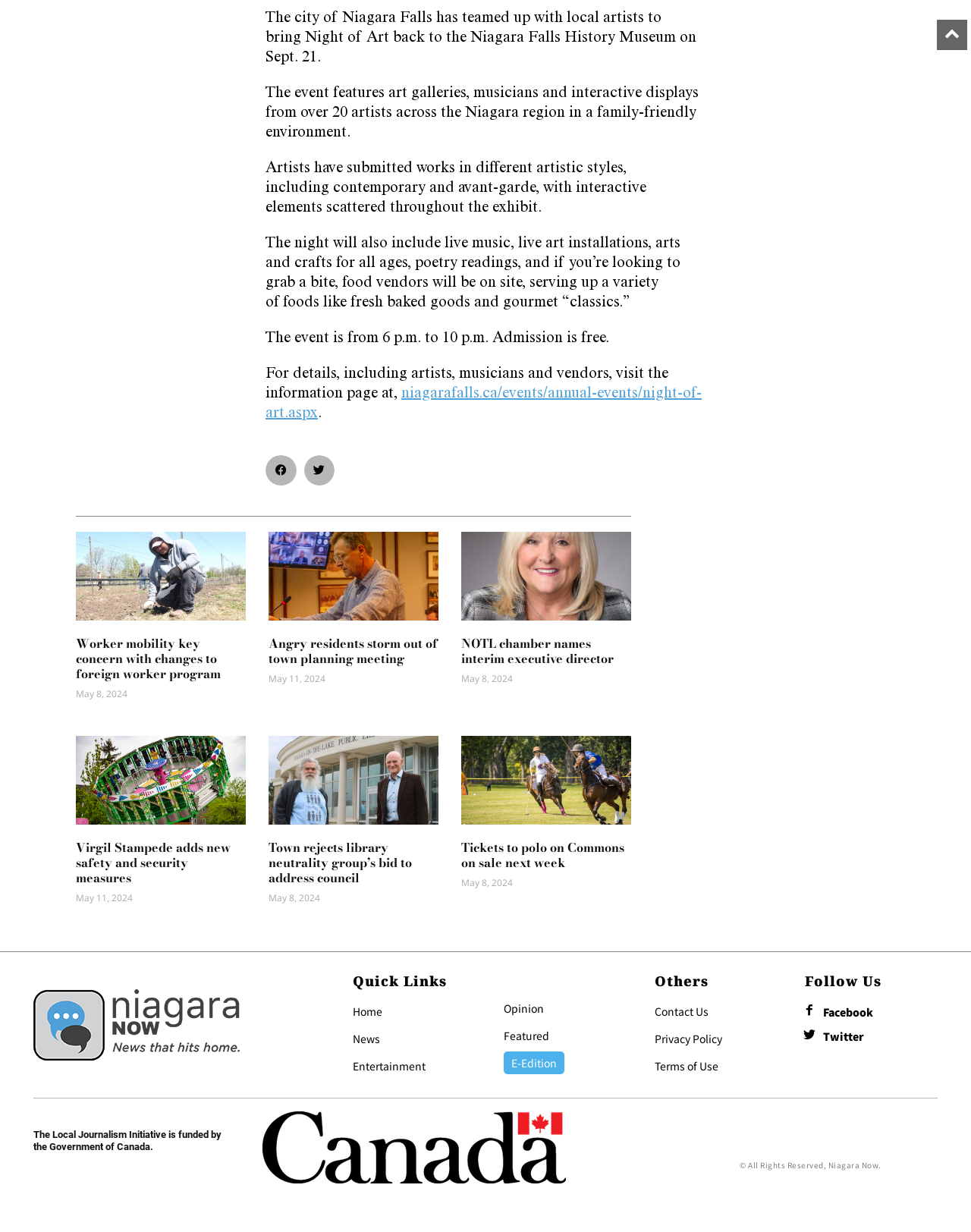Determine the bounding box for the UI element that matches this description: "aria-label="Share on twitter"".

[0.313, 0.369, 0.345, 0.394]